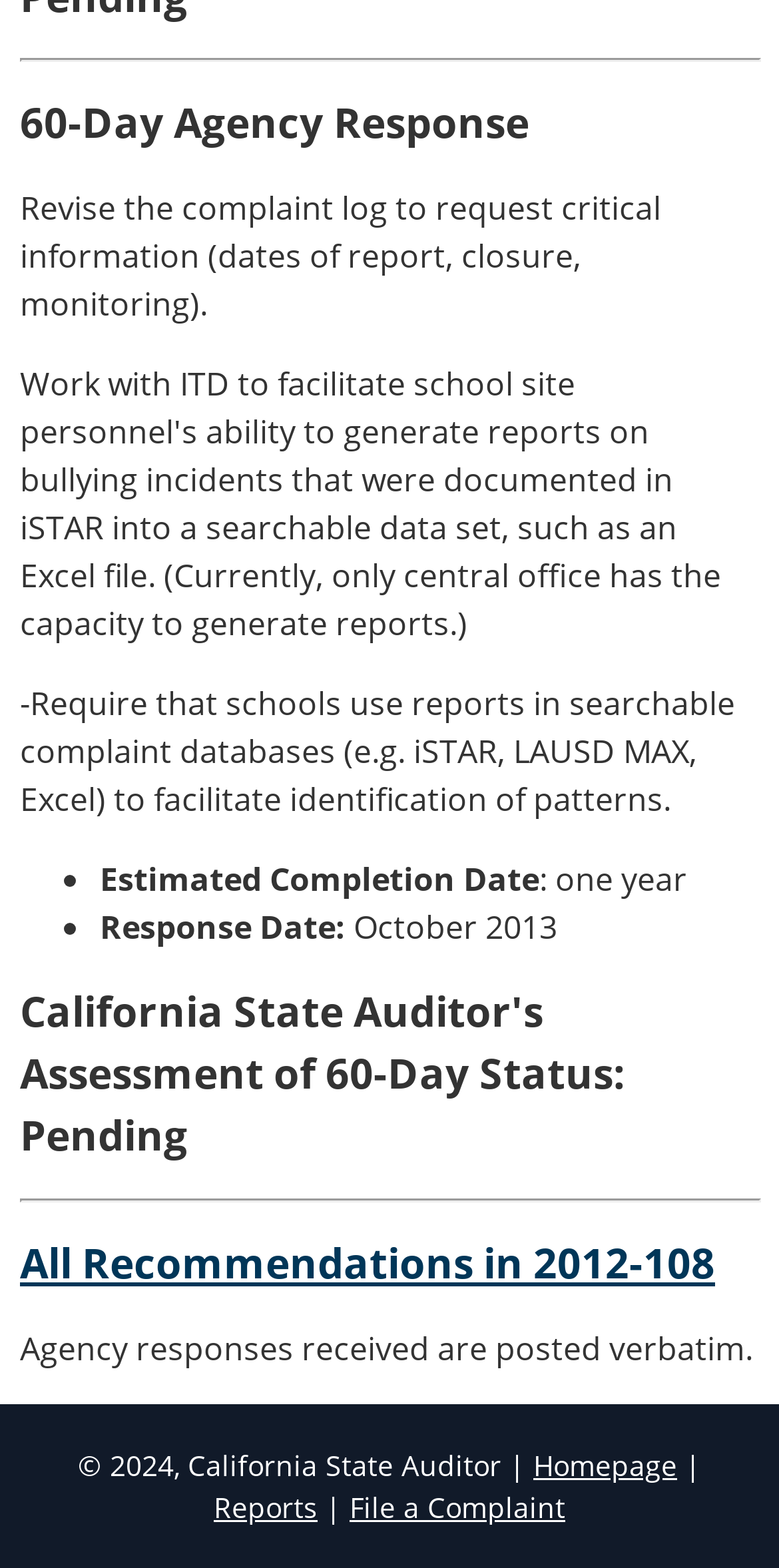Based on the image, give a detailed response to the question: What is the copyright year of the California State Auditor website?

I found the answer by examining the footer text '© 2024, California State Auditor |' which indicates the copyright year of the website.